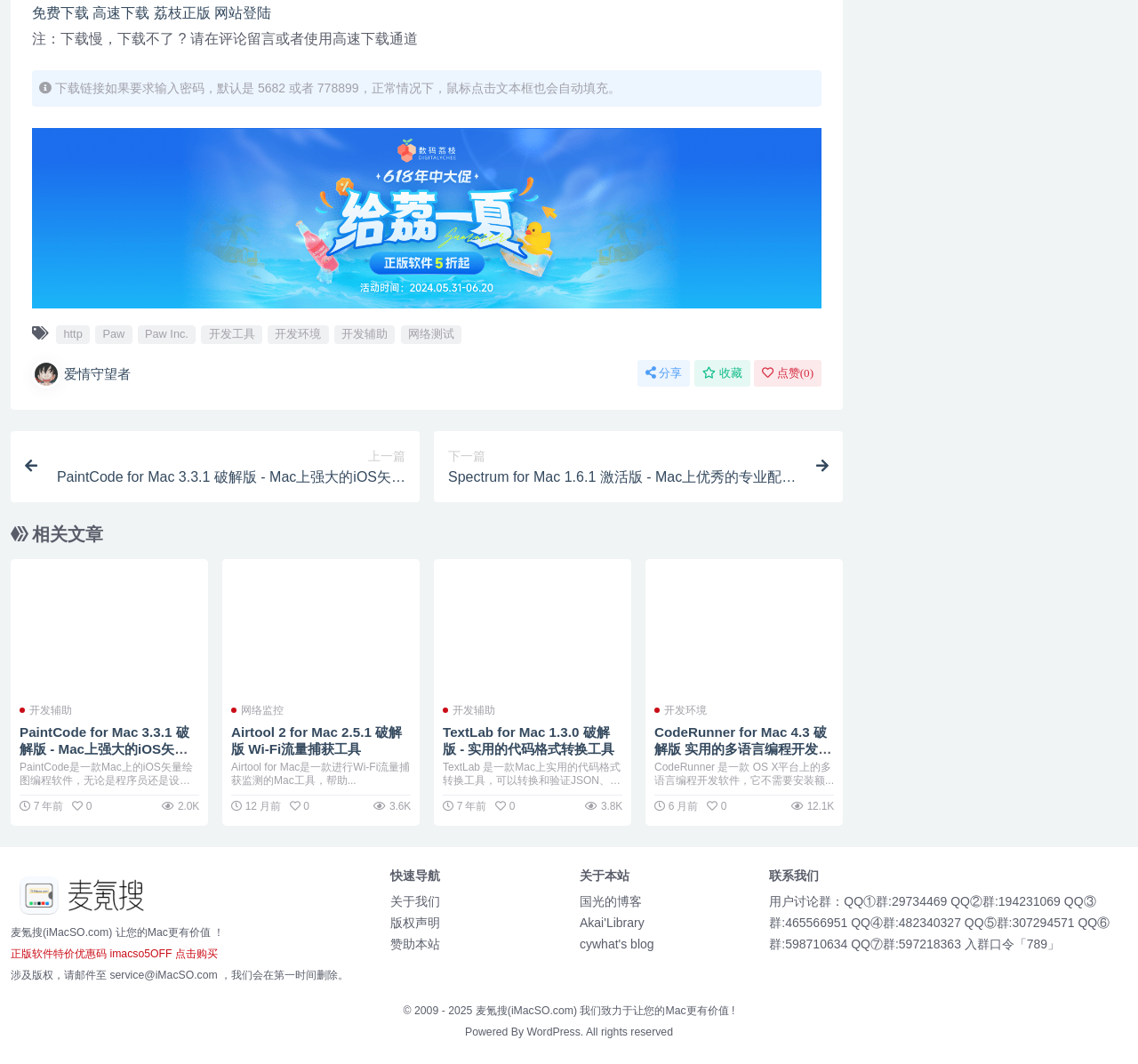Please specify the coordinates of the bounding box for the element that should be clicked to carry out this instruction: "download for free". The coordinates must be four float numbers between 0 and 1, formatted as [left, top, right, bottom].

[0.028, 0.005, 0.078, 0.019]